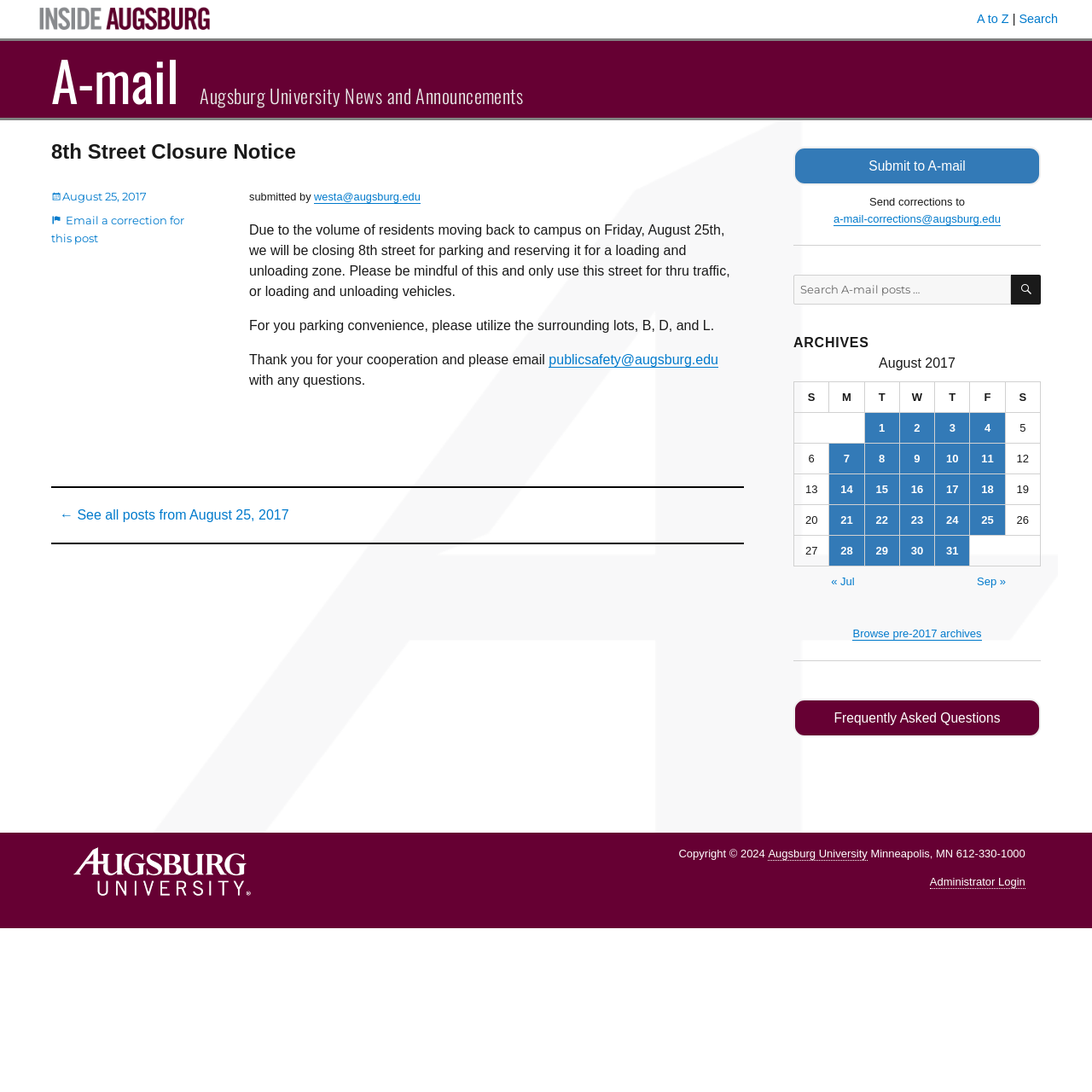Who can I contact for questions about 8th street closure?
Using the details from the image, give an elaborate explanation to answer the question.

According to the webpage, if one has any questions about the 8th street closure, they can email publicsafety@augsburg.edu.